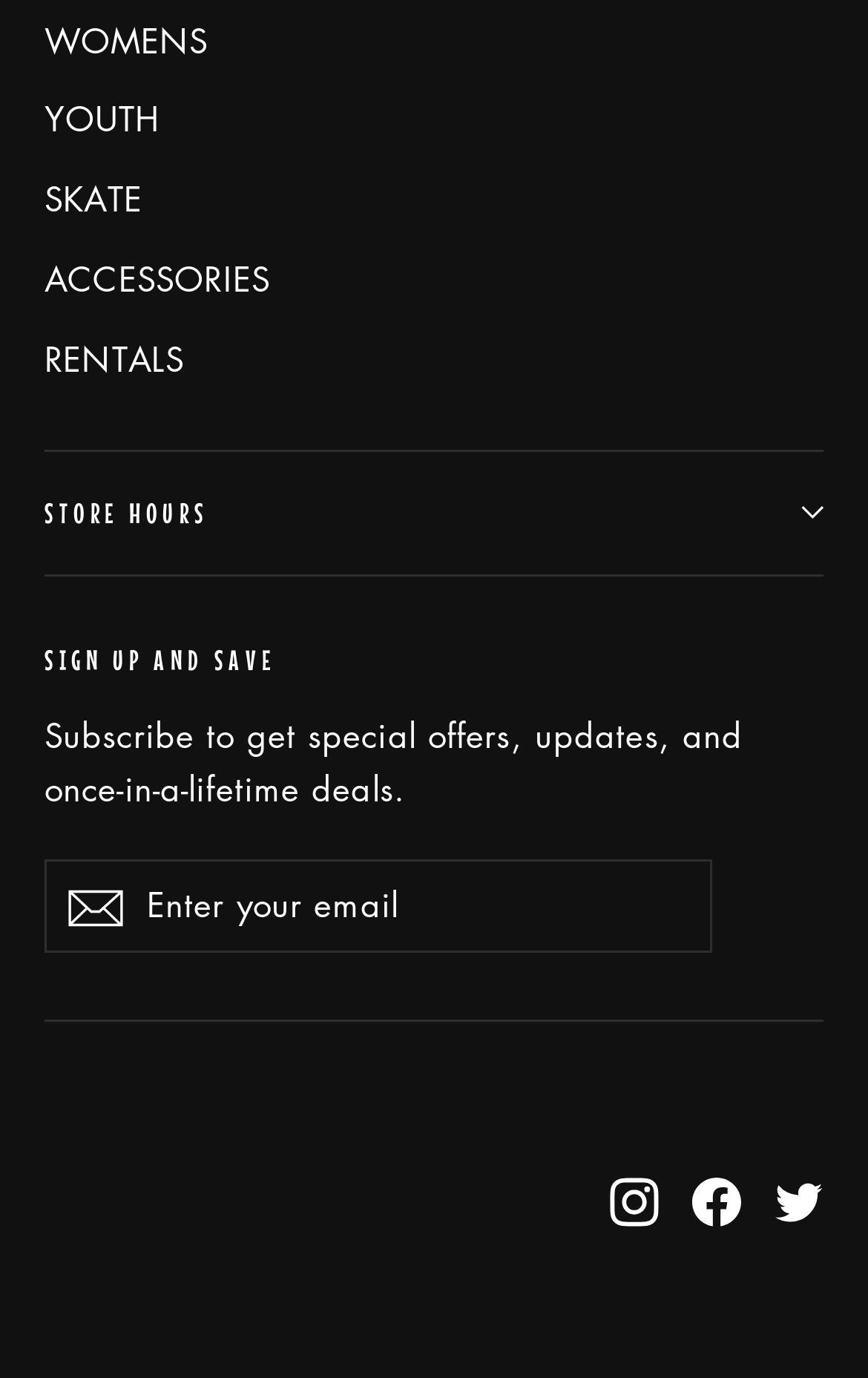What is the purpose of the textbox?
Using the image as a reference, answer the question in detail.

The textbox is located next to the 'Subscribe' button and has a label 'Enter your email', indicating that it is used to input an email address for subscription purposes.